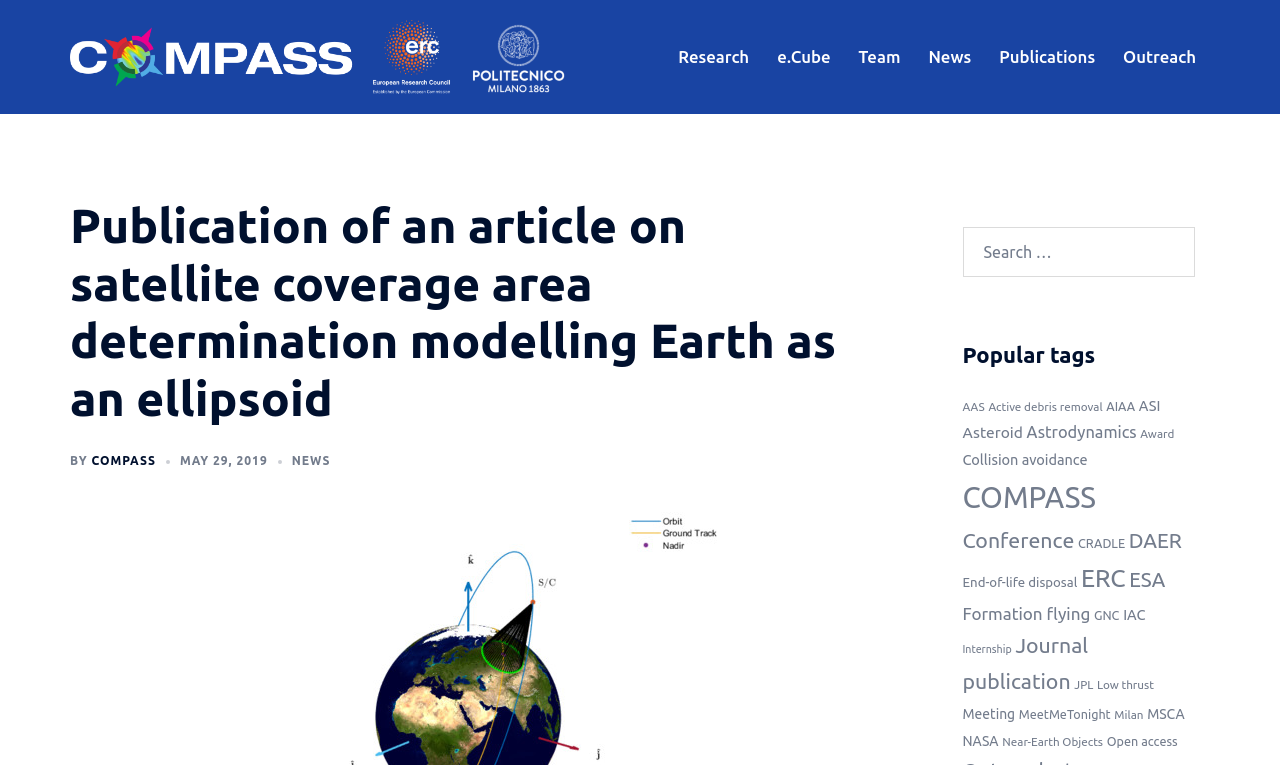What is the date of the publication?
Use the information from the image to give a detailed answer to the question.

The date of the publication can be found in the main content area of the webpage, where it says 'BY COMPASS MAY 29, 2019'. This indicates that the publication was published on May 29, 2019.